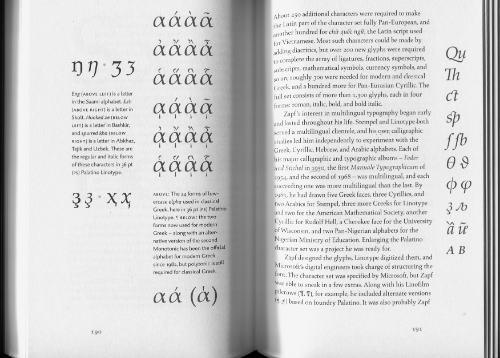What is showcased on the left page?
With the help of the image, please provide a detailed response to the question.

According to the caption, the left page displays several lowercase and uppercase letters alongside special characters, illustrating the evolution and requirements of typefaces in Western typography.